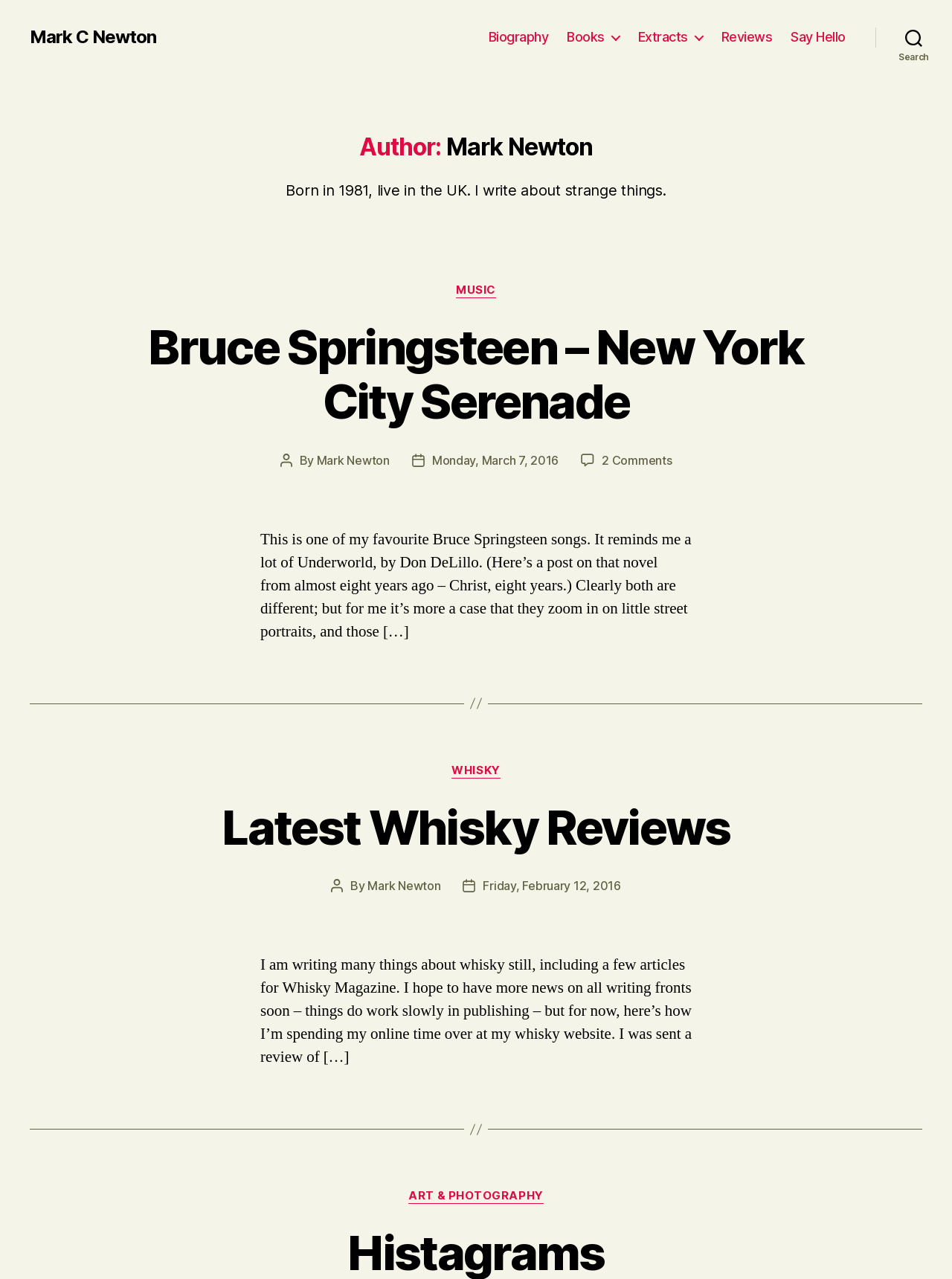What is the date of the second post?
Please answer the question with as much detail as possible using the screenshot.

The date of the second post is mentioned as a link 'Friday, February 12, 2016' in the post date section of the second article.